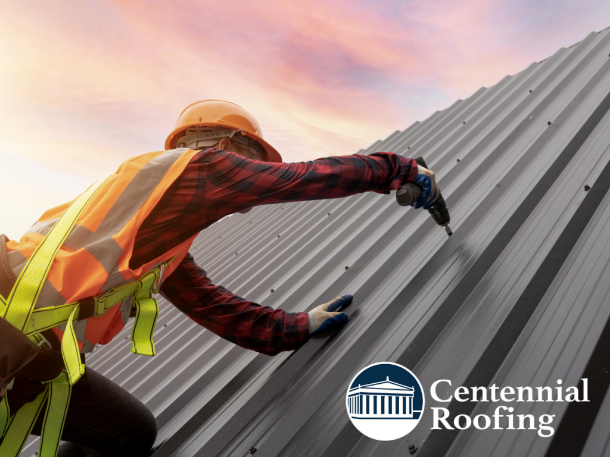What is the worker using to secure metal panels? Using the information from the screenshot, answer with a single word or phrase.

power drill